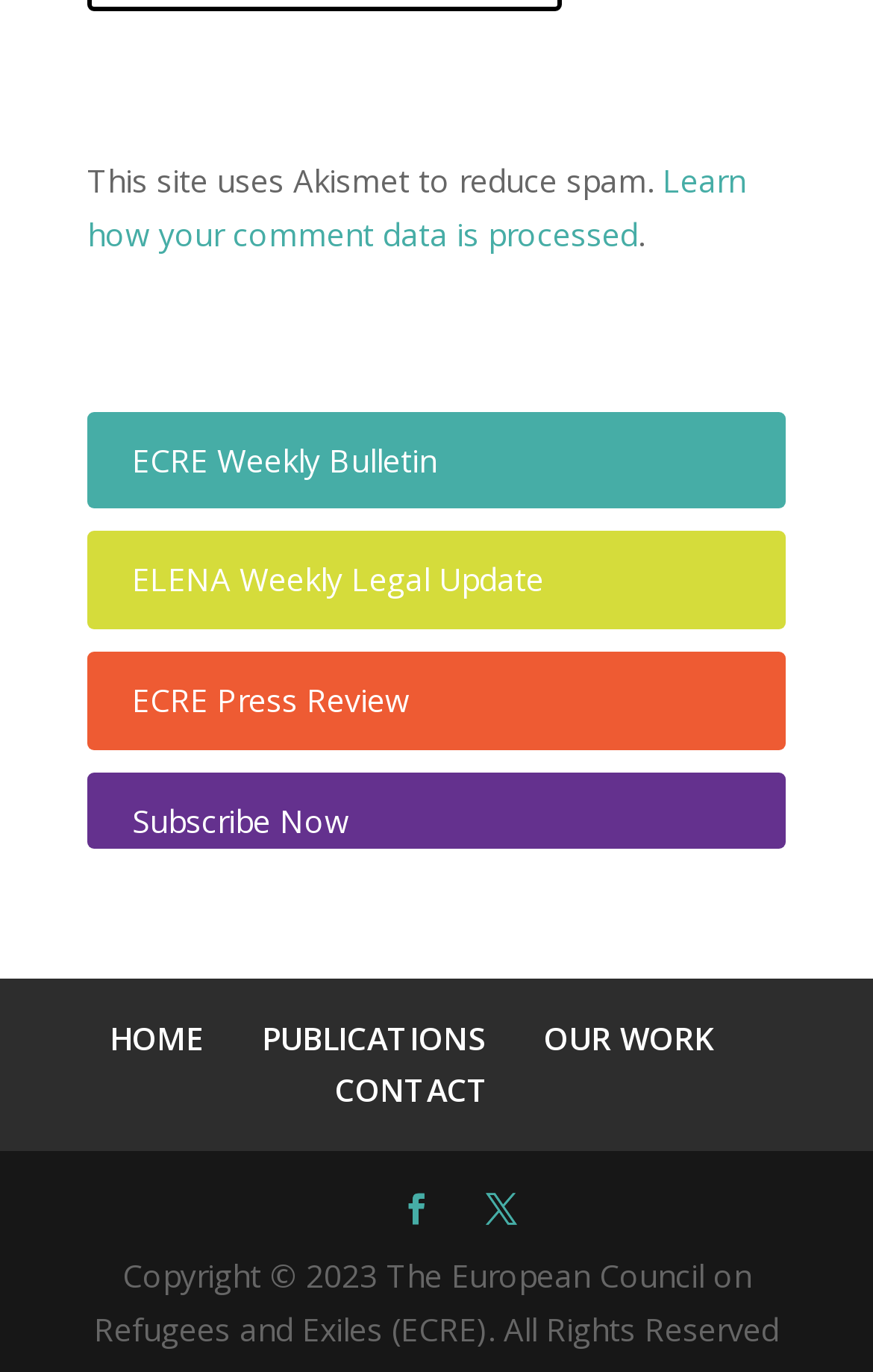Using a single word or phrase, answer the following question: 
What is the name of the organization that owns the copyright?

The European Council on Refugees and Exiles (ECRE)